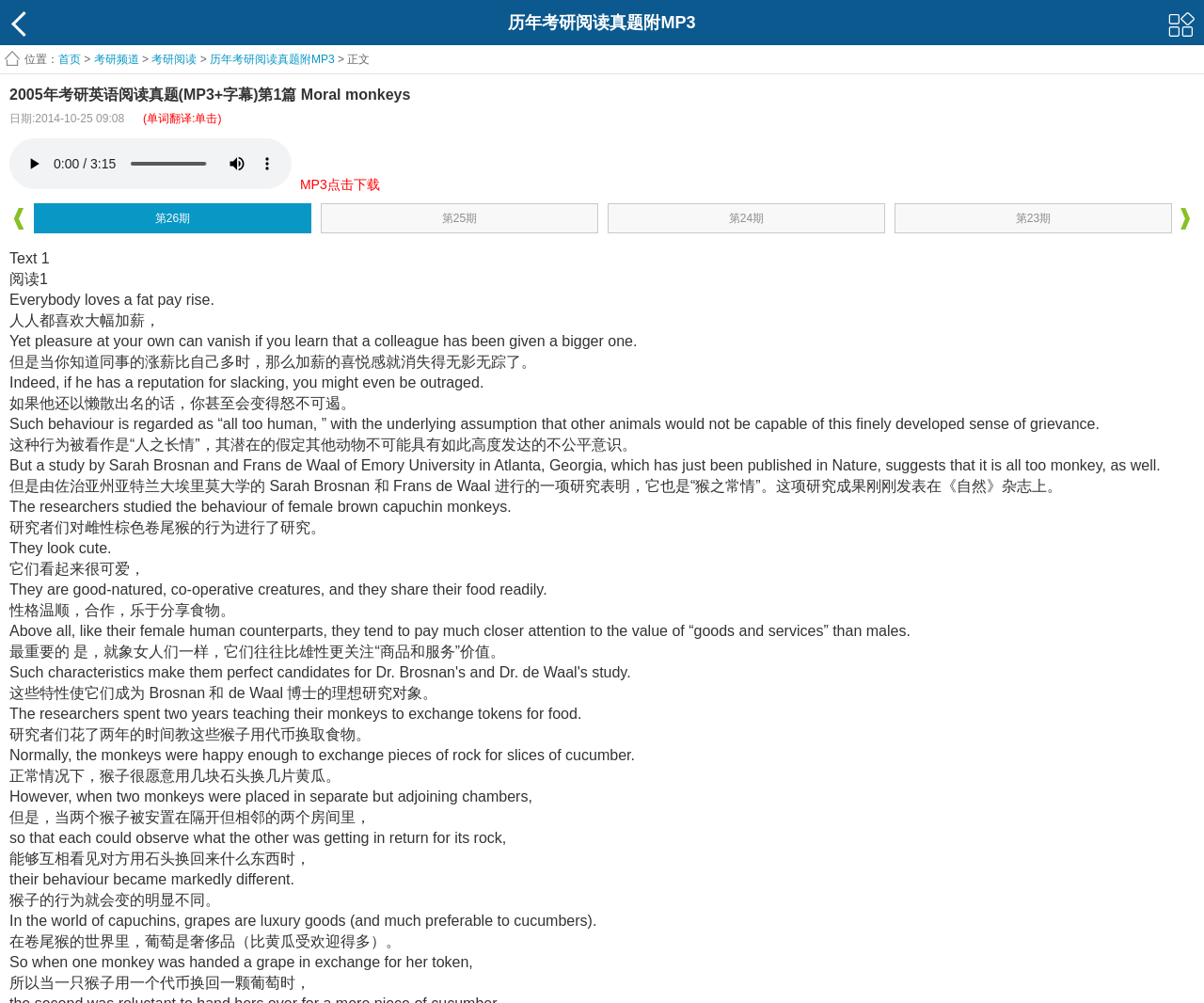Locate the bounding box coordinates of the area that needs to be clicked to fulfill the following instruction: "Enter email address in the subscription field". The coordinates should be in the format of four float numbers between 0 and 1, namely [left, top, right, bottom].

None